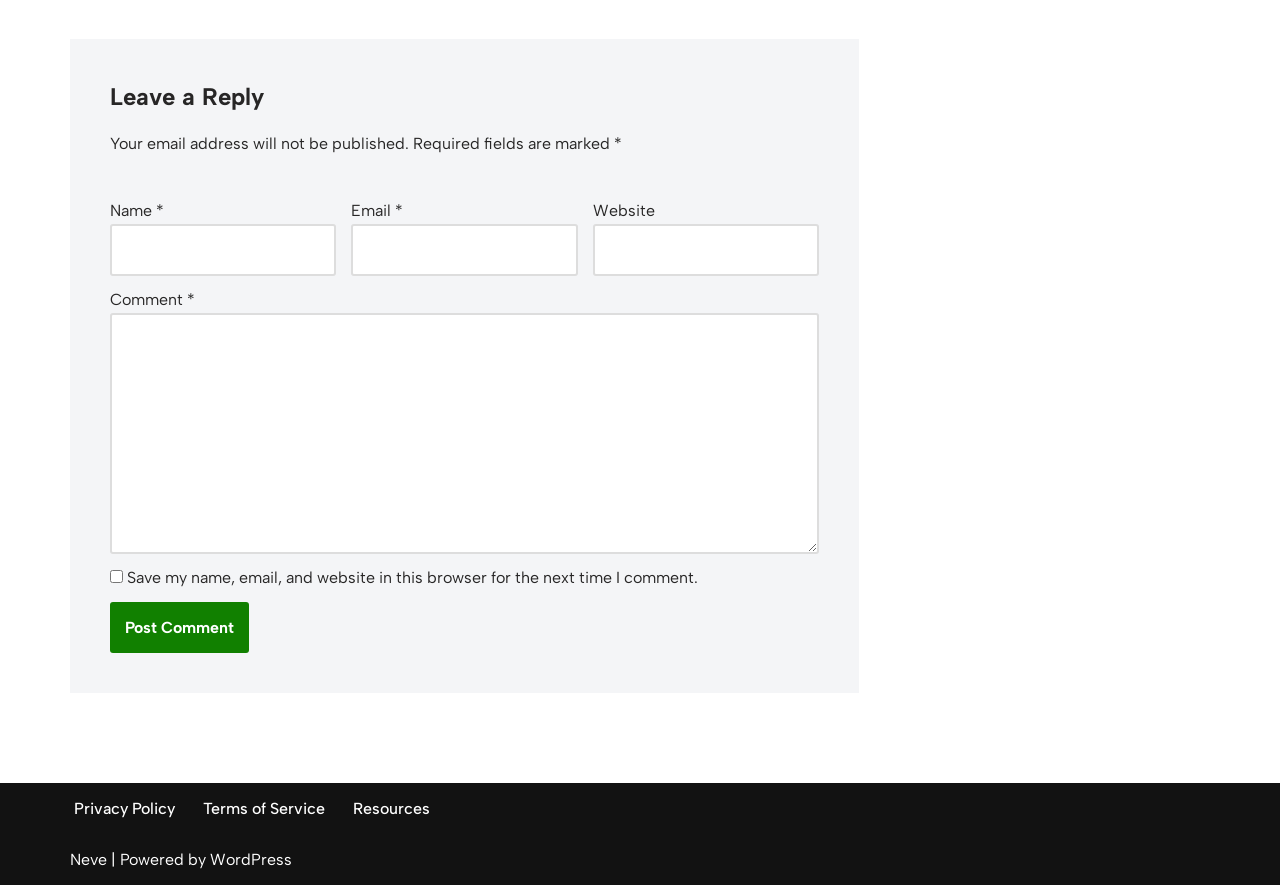Carefully observe the image and respond to the question with a detailed answer:
What is the label of the first text box?

The first text box is located below the 'Leave a Reply' heading and has a label 'Name' next to it.